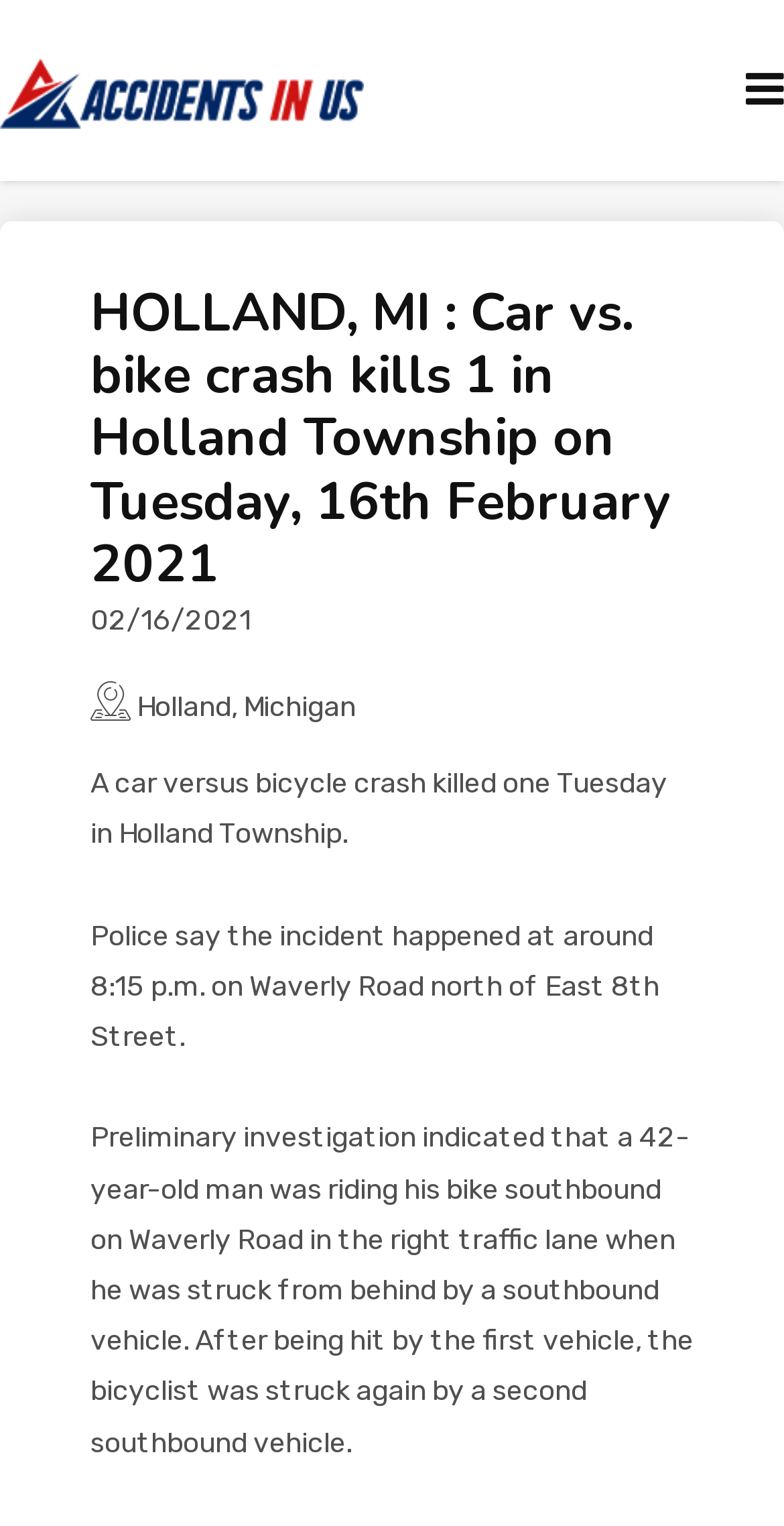What is the principal heading displayed on the webpage?

HOLLAND, MI : Car vs. bike crash kills 1 in Holland Township on Tuesday, 16th February 2021